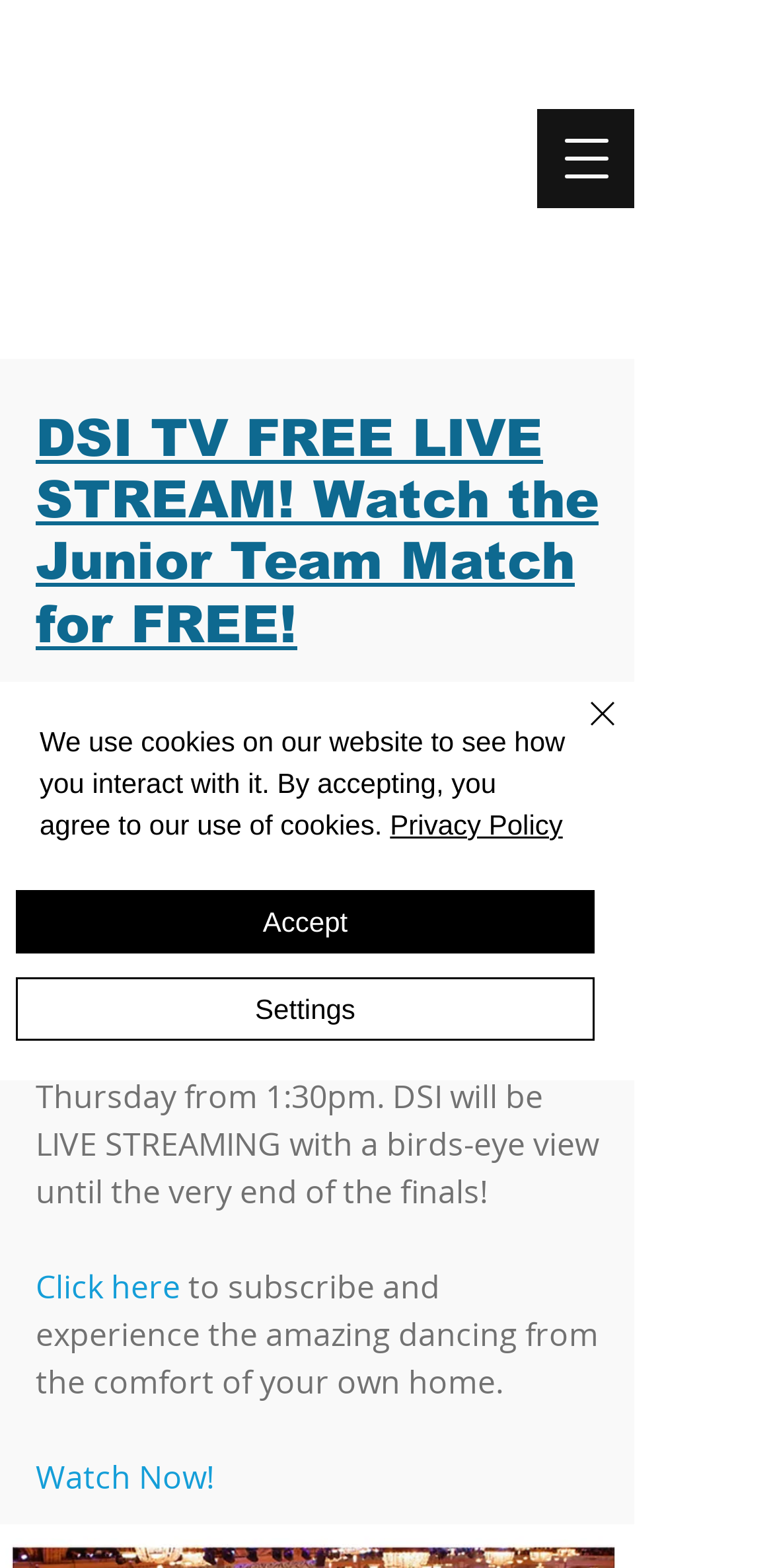Answer in one word or a short phrase: 
What social media platform is linked on the webpage?

Facebook